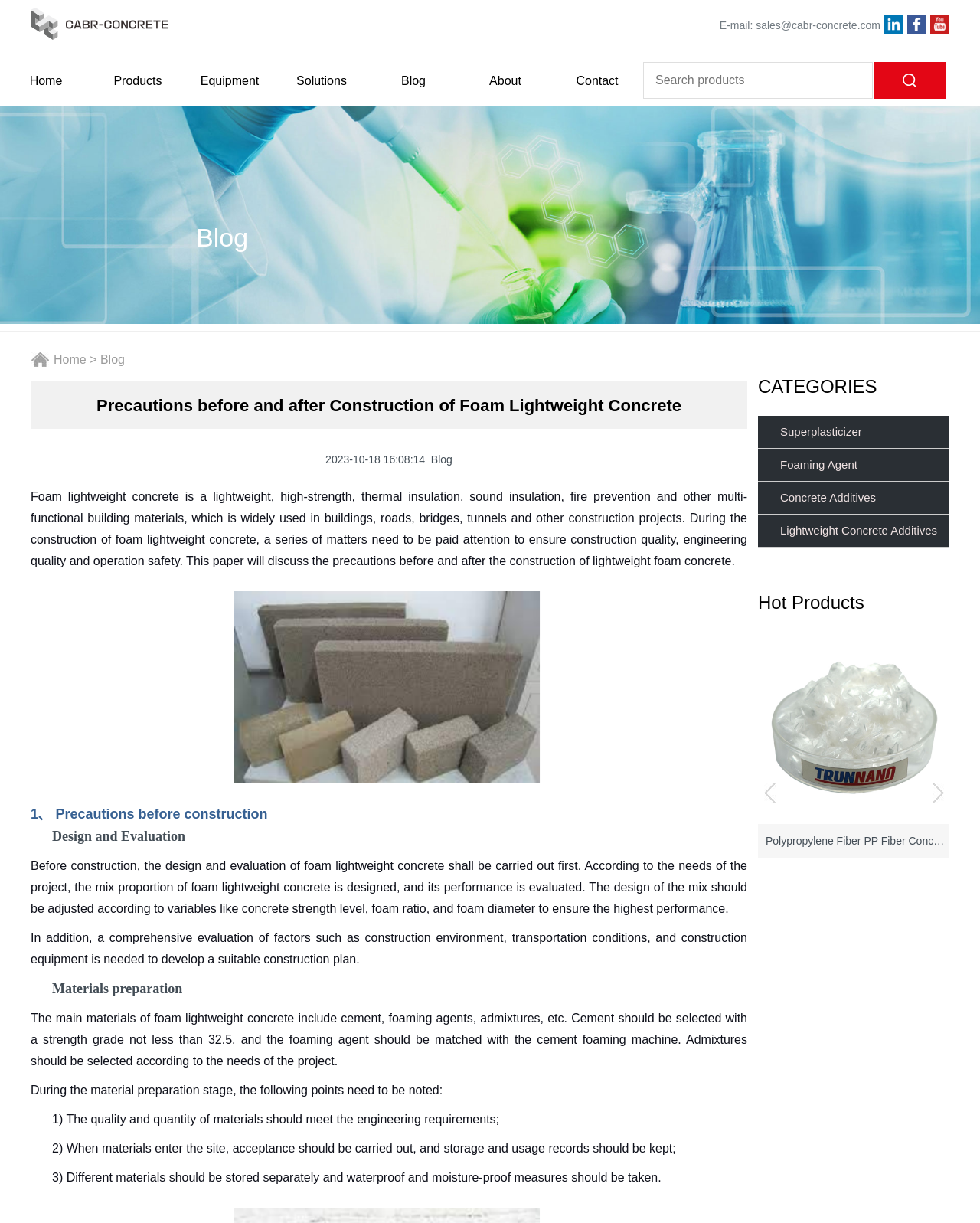Can you specify the bounding box coordinates of the area that needs to be clicked to fulfill the following instruction: "Click the 'Home' link"?

[0.0, 0.046, 0.094, 0.086]